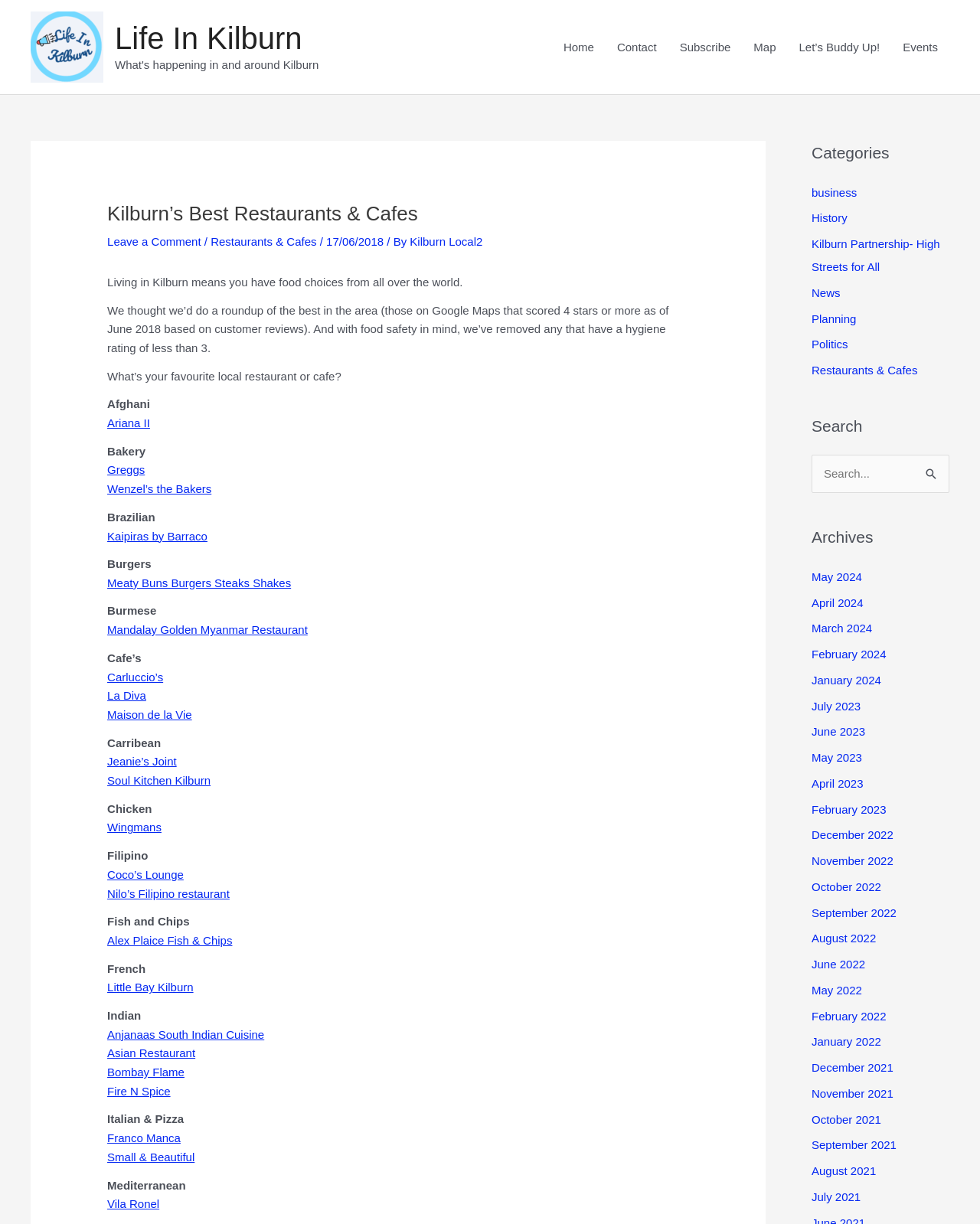Find the bounding box coordinates of the area that needs to be clicked in order to achieve the following instruction: "Check the 'May 2024' archives". The coordinates should be specified as four float numbers between 0 and 1, i.e., [left, top, right, bottom].

[0.828, 0.466, 0.88, 0.476]